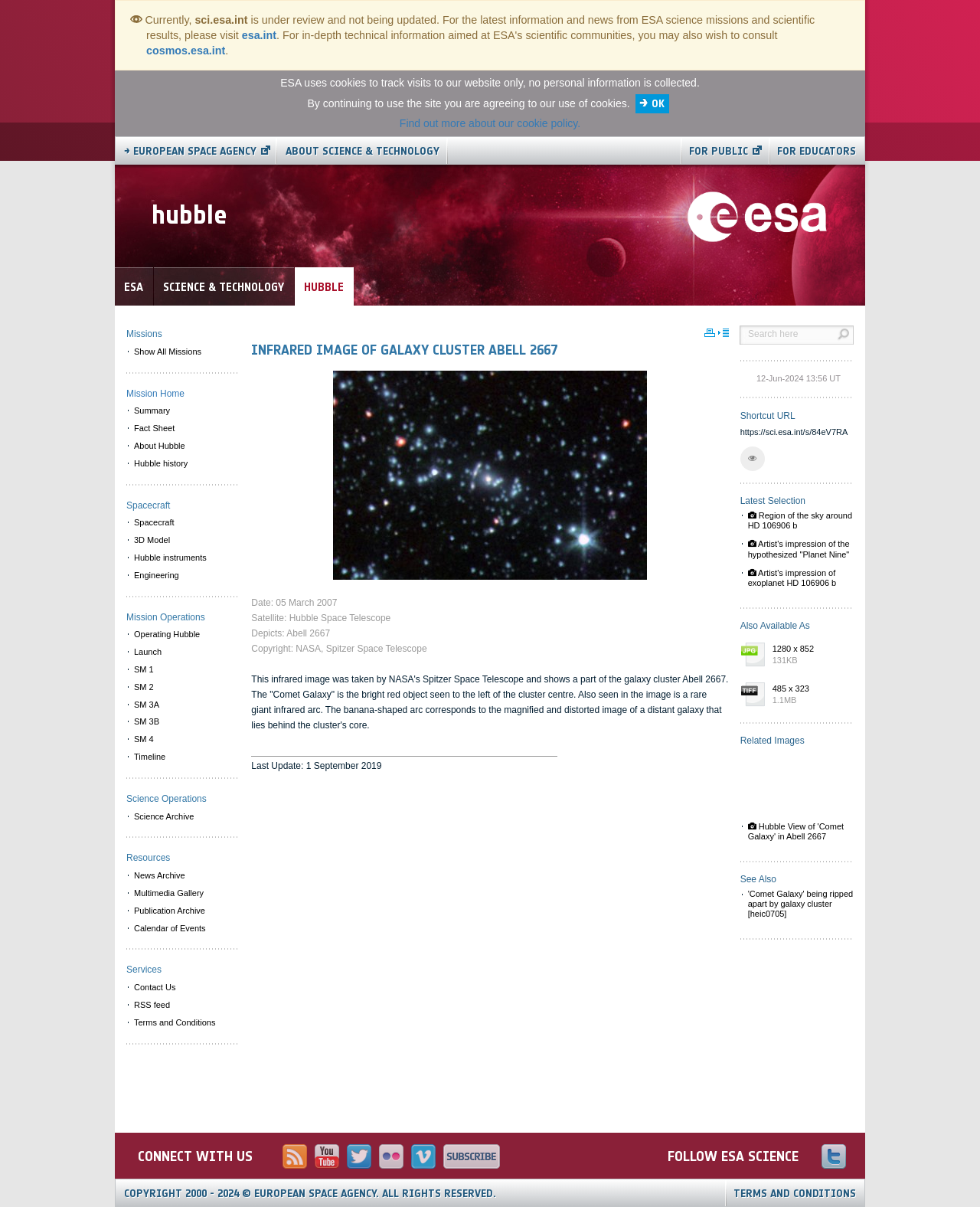Locate the bounding box coordinates of the area to click to fulfill this instruction: "Show all missions". The bounding box should be presented as four float numbers between 0 and 1, in the order [left, top, right, bottom].

[0.129, 0.284, 0.242, 0.299]